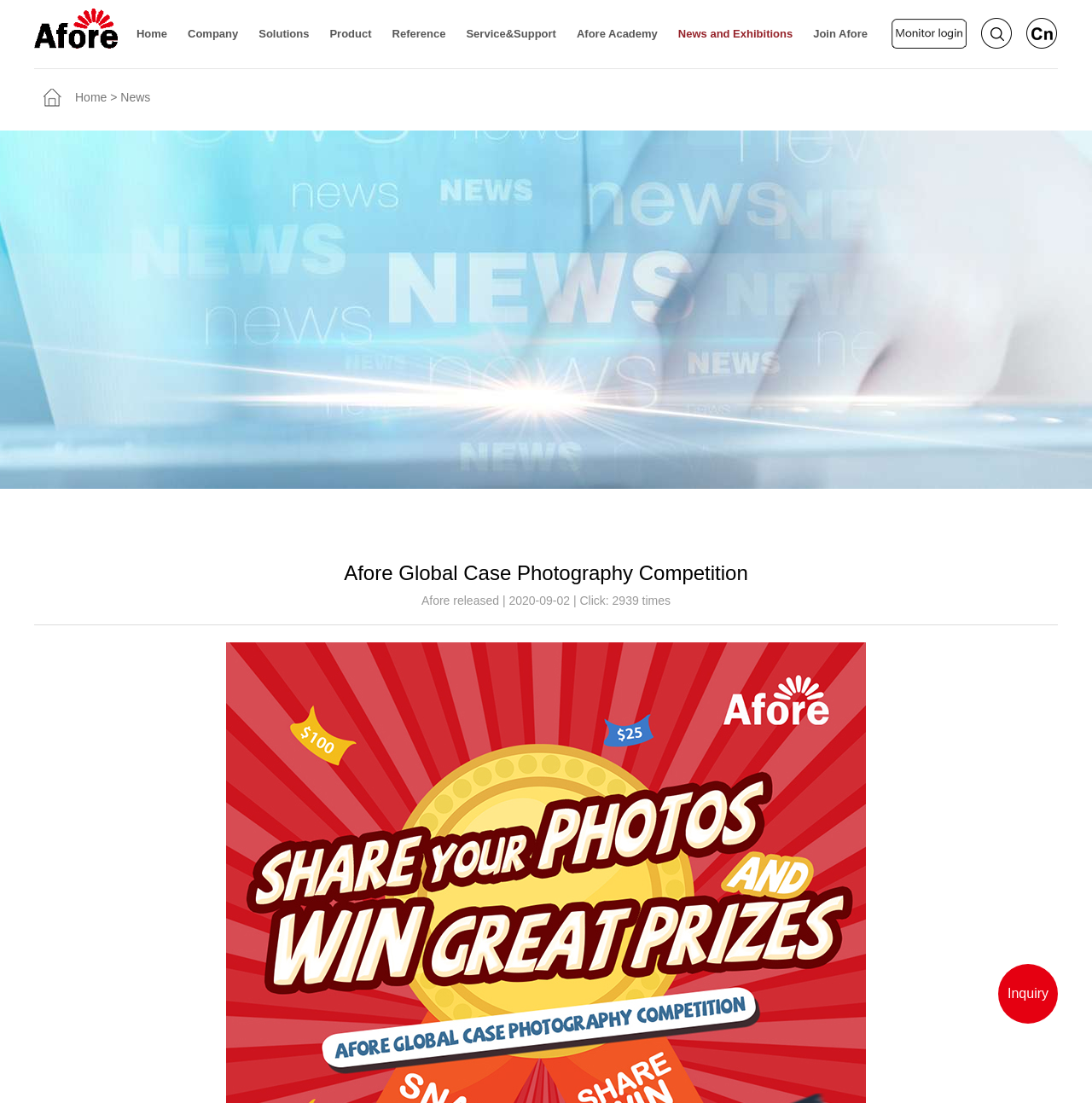Please identify the coordinates of the bounding box that should be clicked to fulfill this instruction: "Read the news about Afore Global Case Photography Competition".

[0.031, 0.509, 0.969, 0.531]